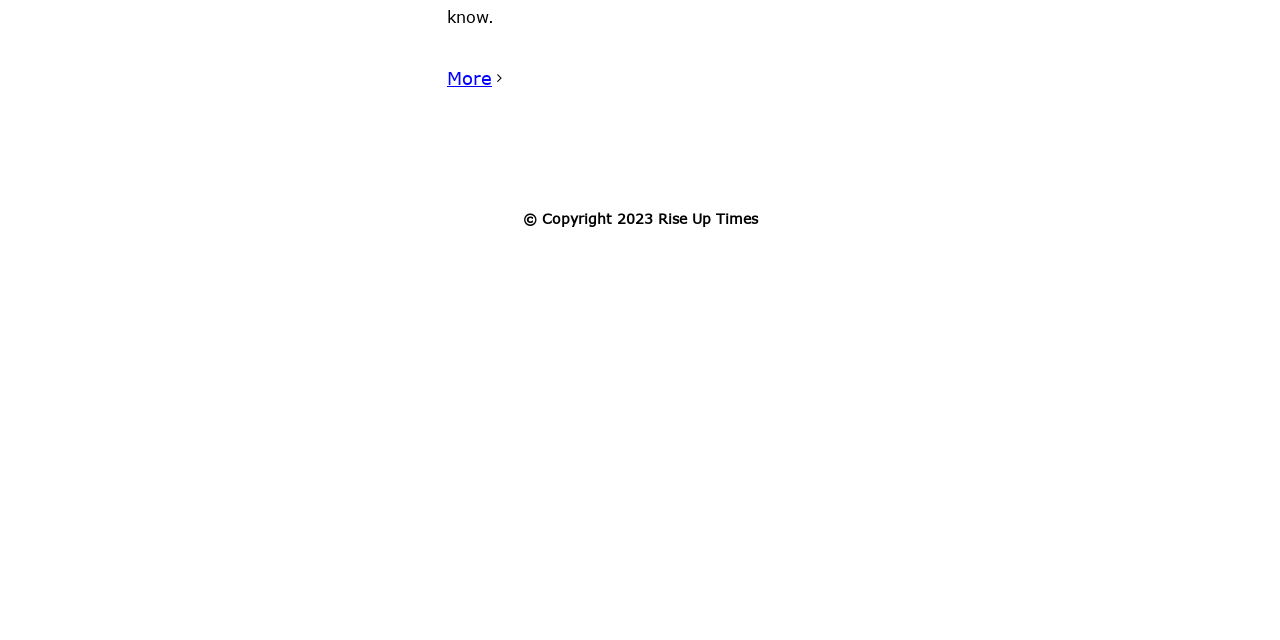Using the description: "Go to Top", identify the bounding box of the corresponding UI element in the screenshot.

[0.904, 0.945, 0.941, 1.0]